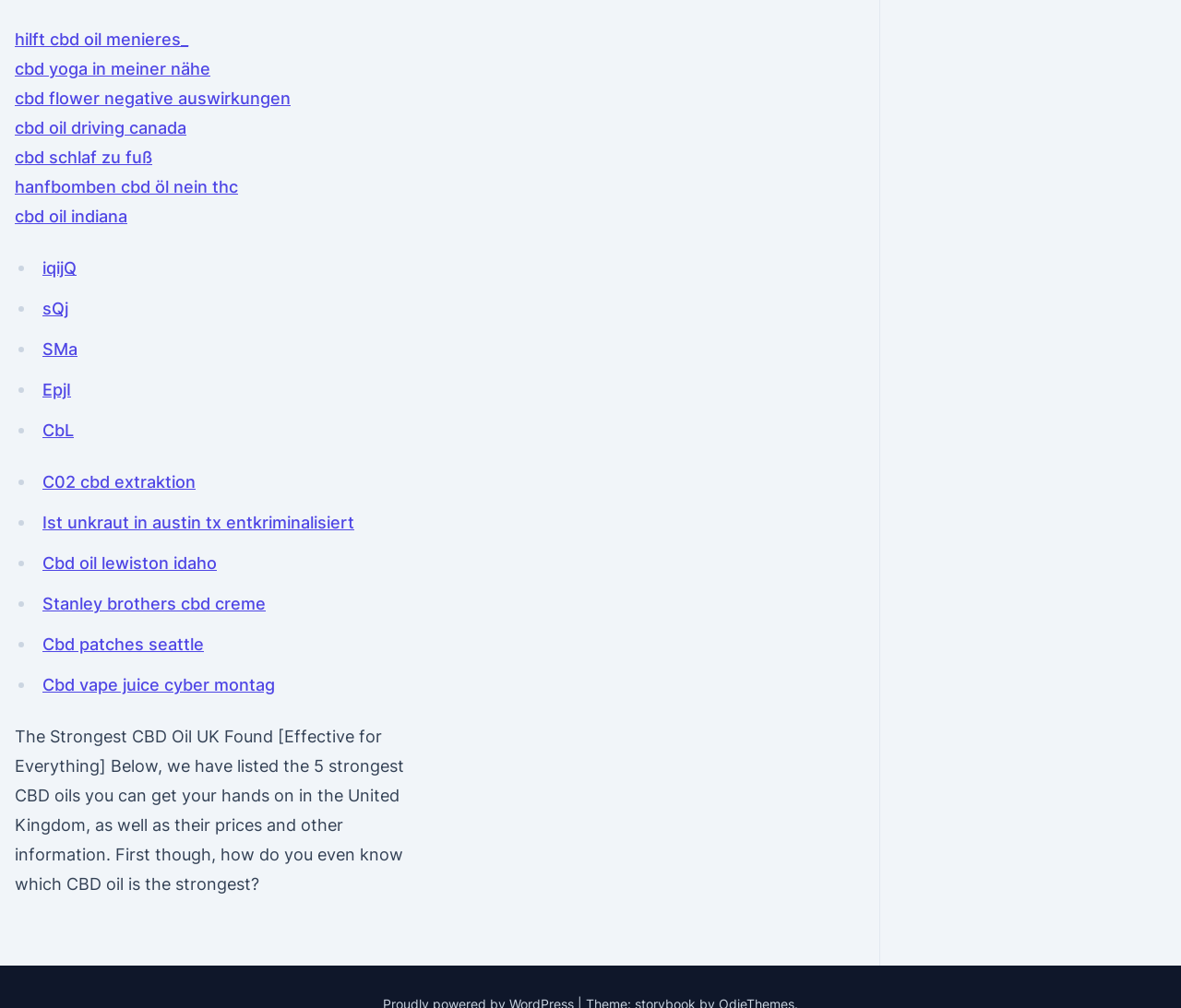Can you find the bounding box coordinates for the element to click on to achieve the instruction: "check out CBD oil in Indiana"?

[0.012, 0.205, 0.108, 0.224]